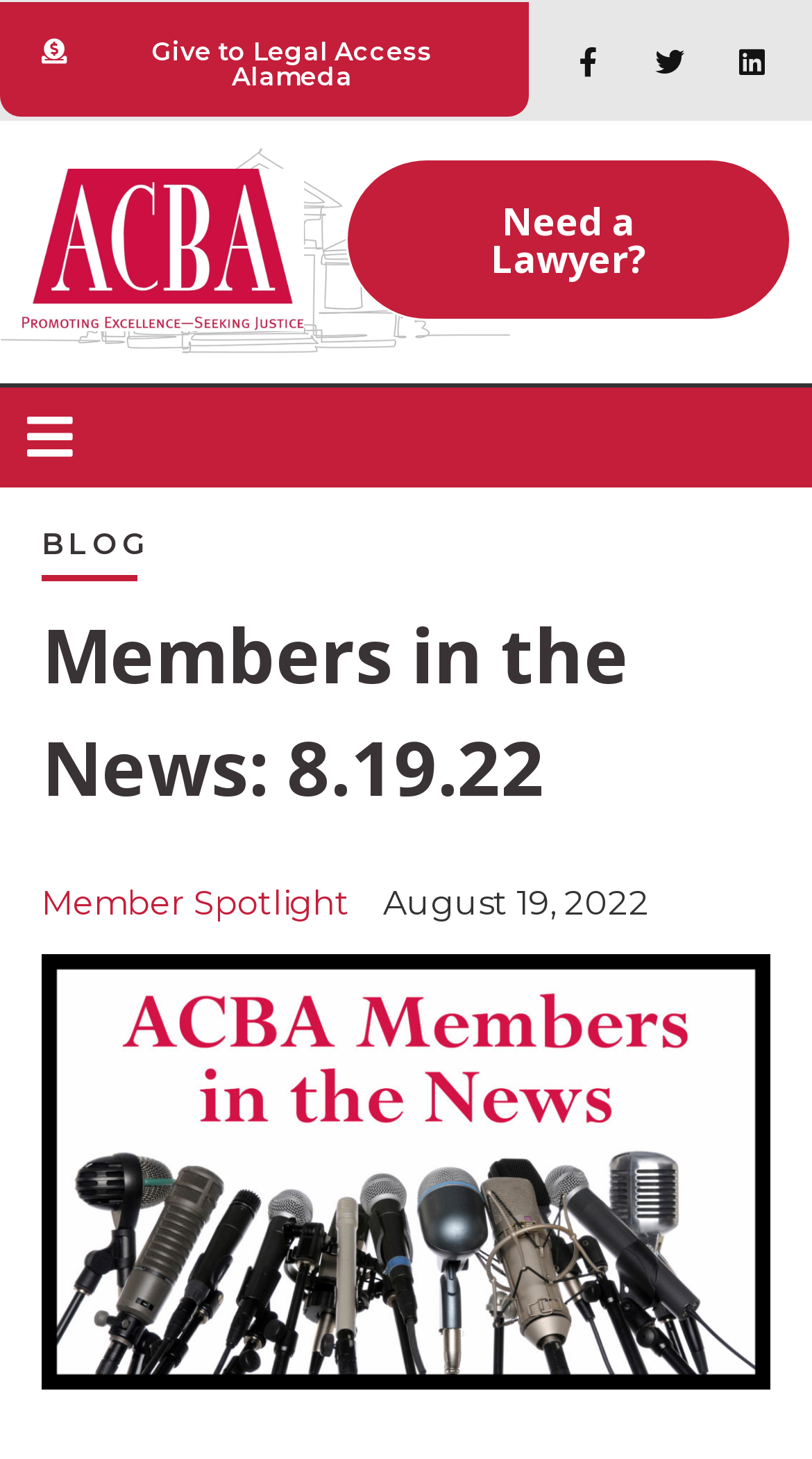Please identify the bounding box coordinates of the element I need to click to follow this instruction: "View the Member Spotlight page".

[0.051, 0.605, 0.431, 0.633]